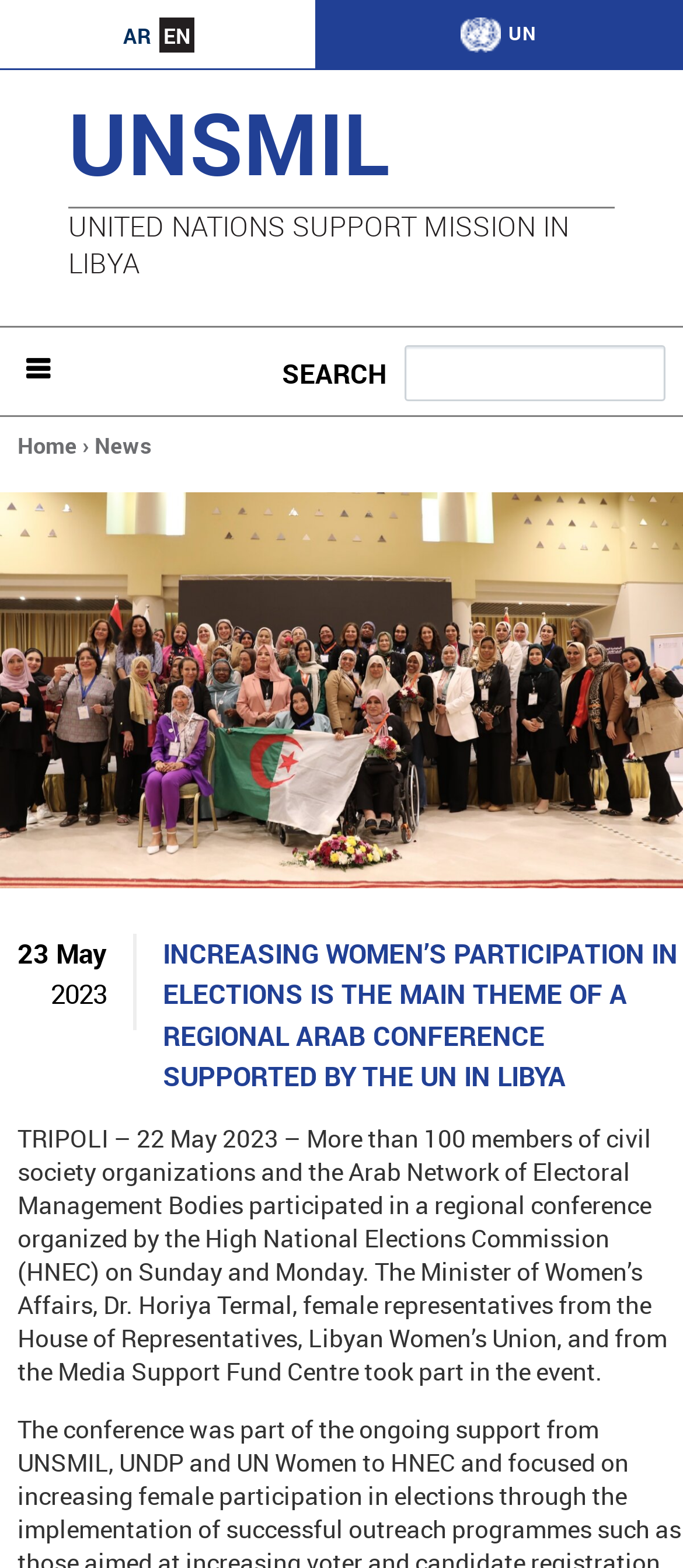How many members participated in the conference?
Please use the image to provide a one-word or short phrase answer.

More than 100